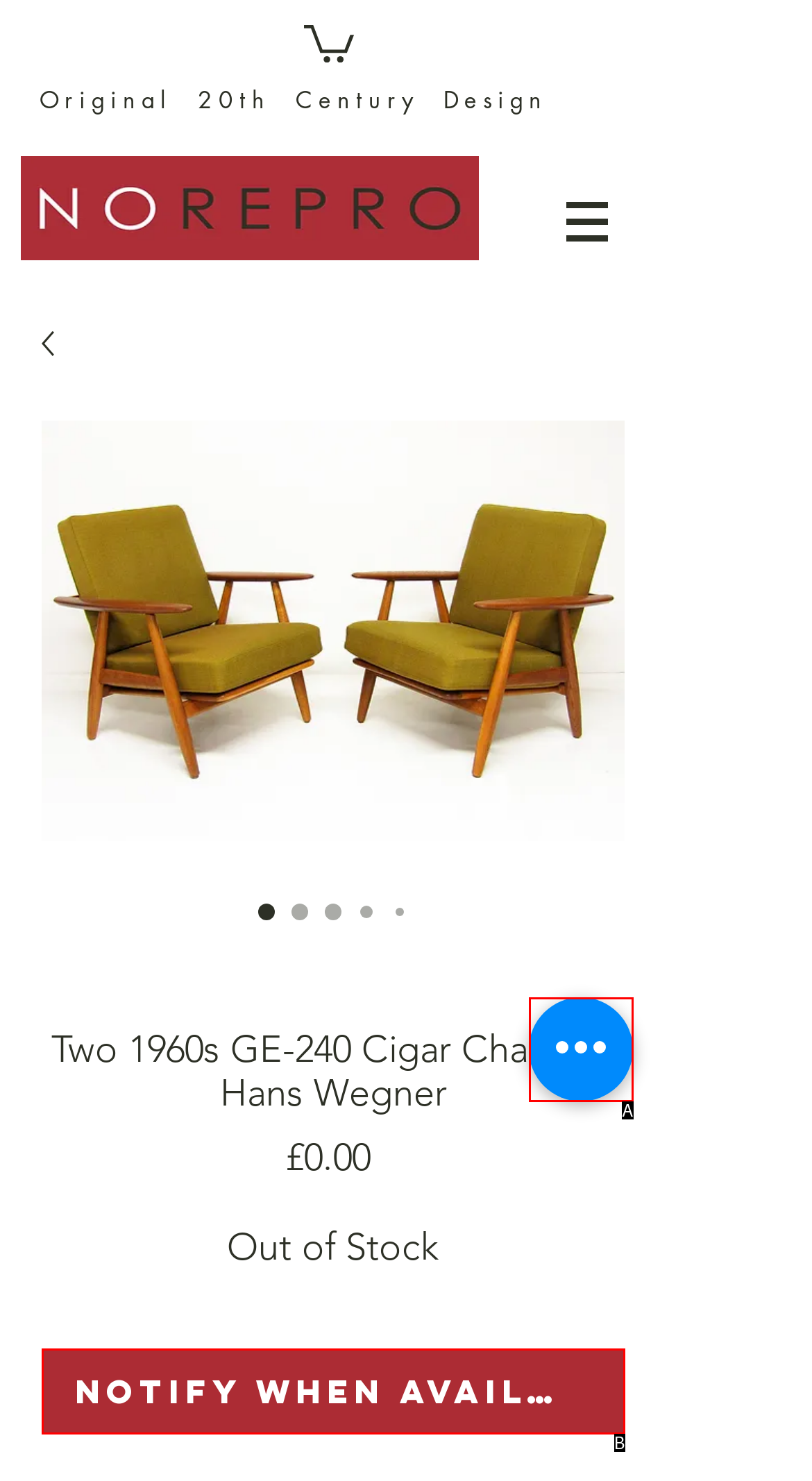From the available choices, determine which HTML element fits this description: aria-label="Quick actions" Respond with the correct letter.

A